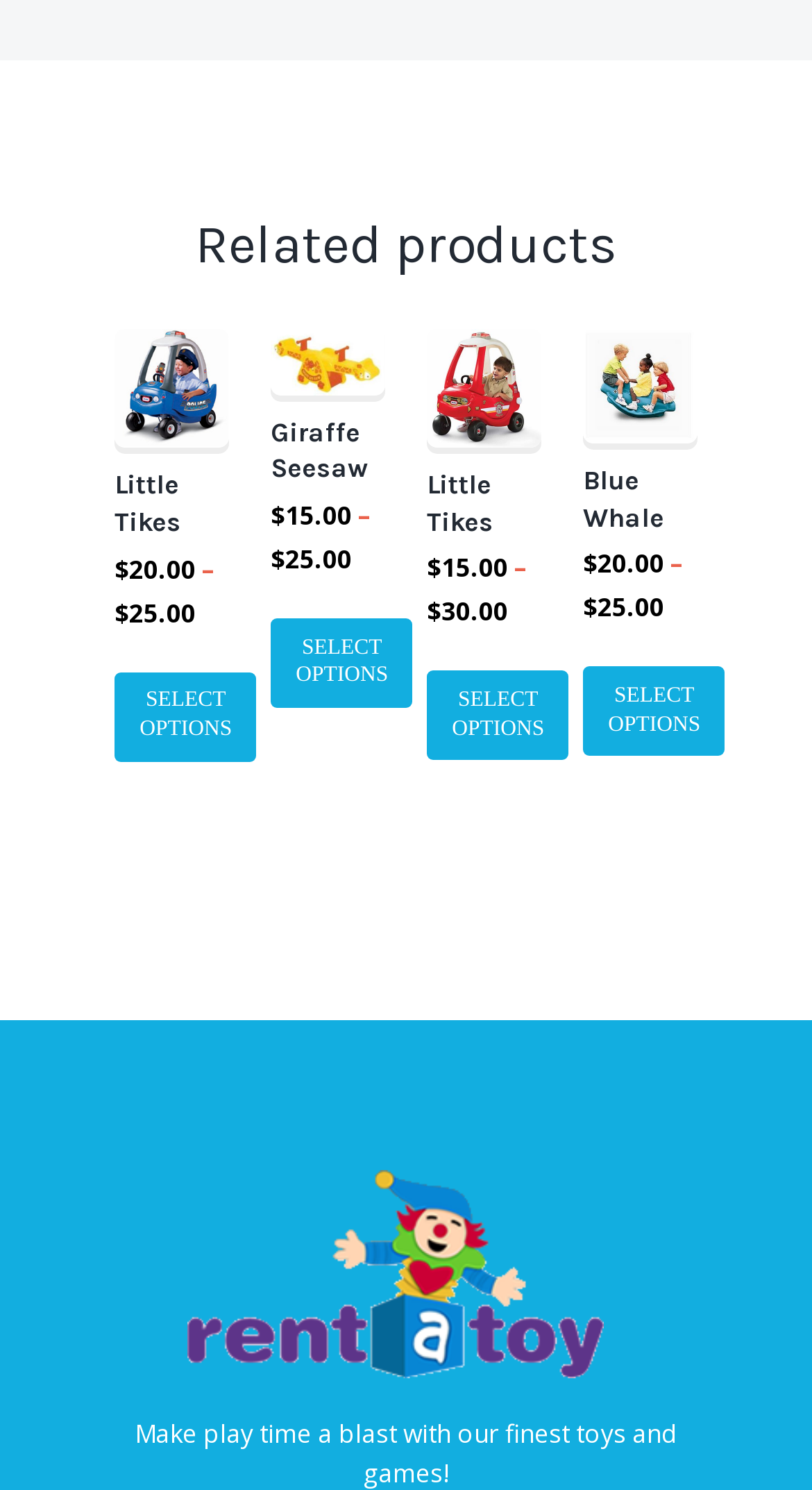Locate the coordinates of the bounding box for the clickable region that fulfills this instruction: "View product details of Blue Whale SeeSaw".

[0.718, 0.31, 0.859, 0.355]